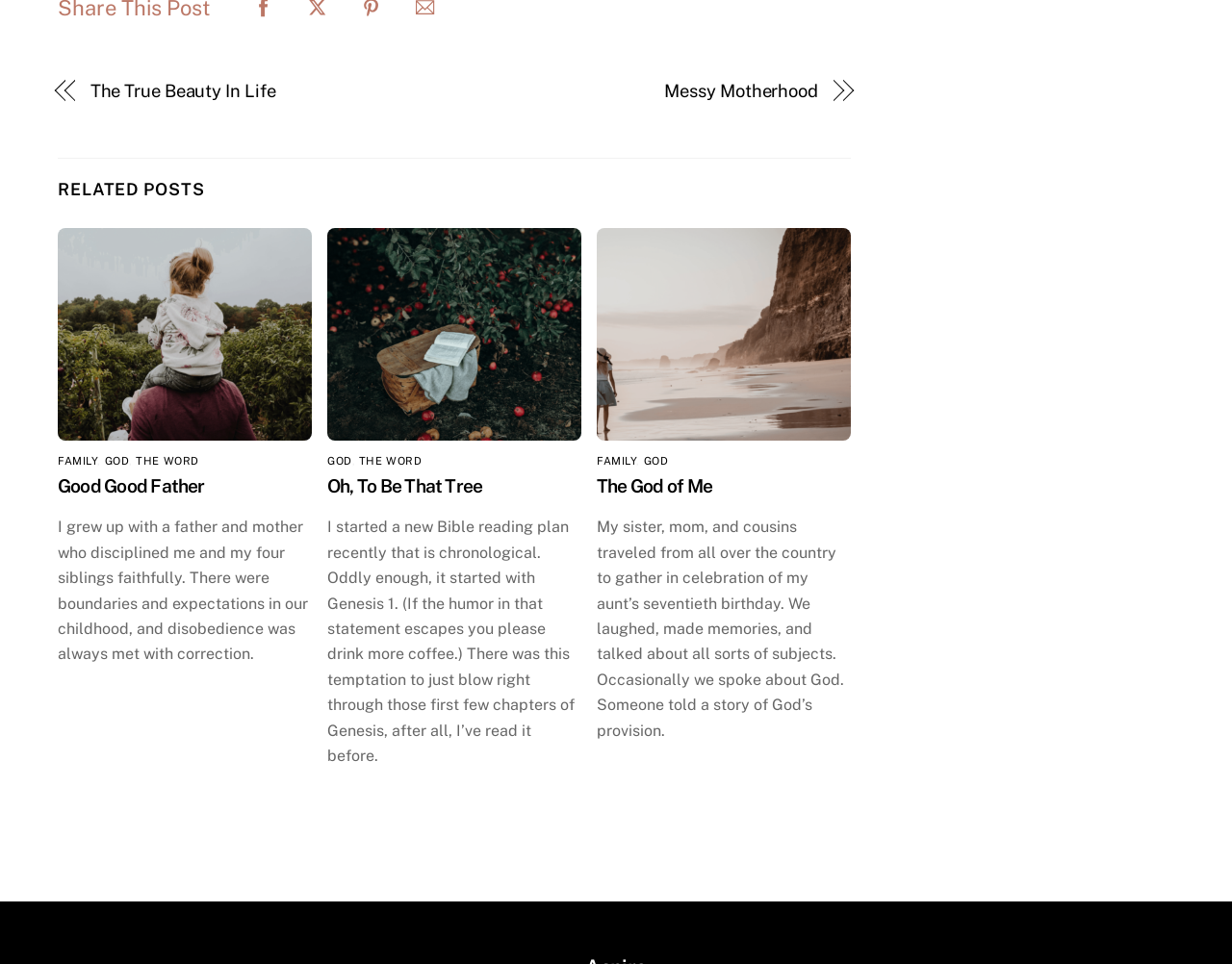Find the bounding box coordinates of the element I should click to carry out the following instruction: "Read the article 'Good Good Father'".

[0.047, 0.493, 0.253, 0.515]